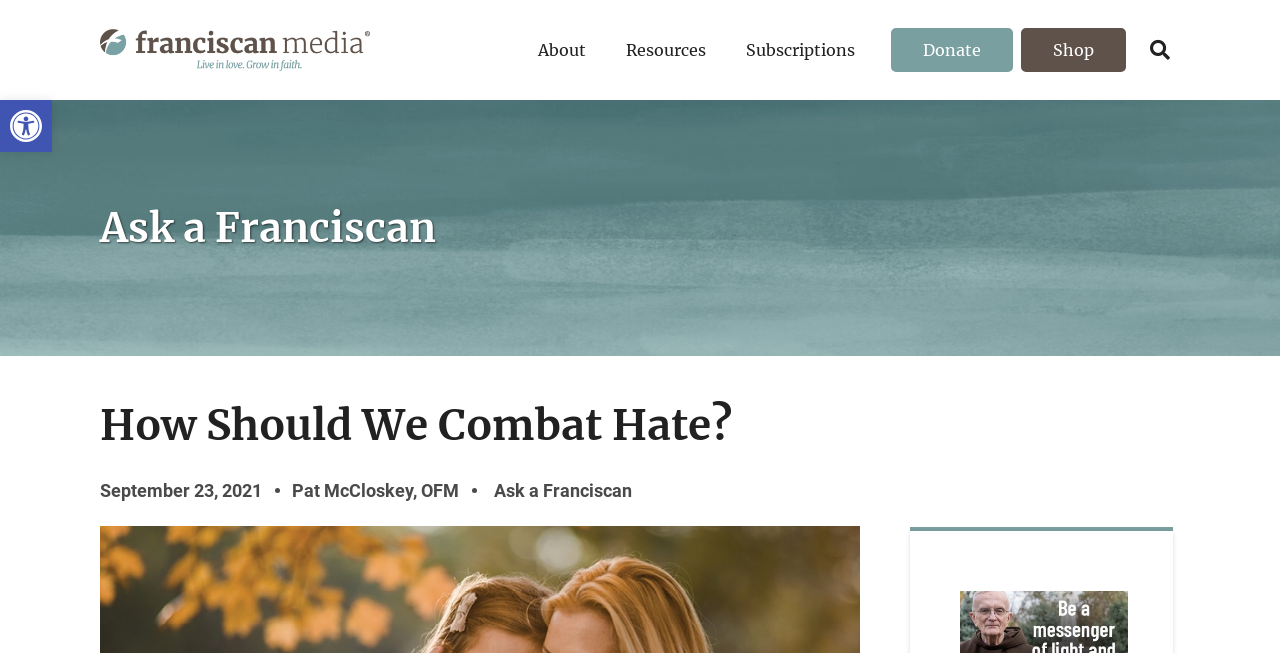How many menu toggles are there on the top?
Provide a detailed and extensive answer to the question.

I counted the number of link elements with the word 'Menu Toggle' in their descriptions, which are 'About Menu Toggle', 'Resources Menu Toggle', and 'Subscriptions Menu Toggle', and found that there are three menu toggles on the top of the page.